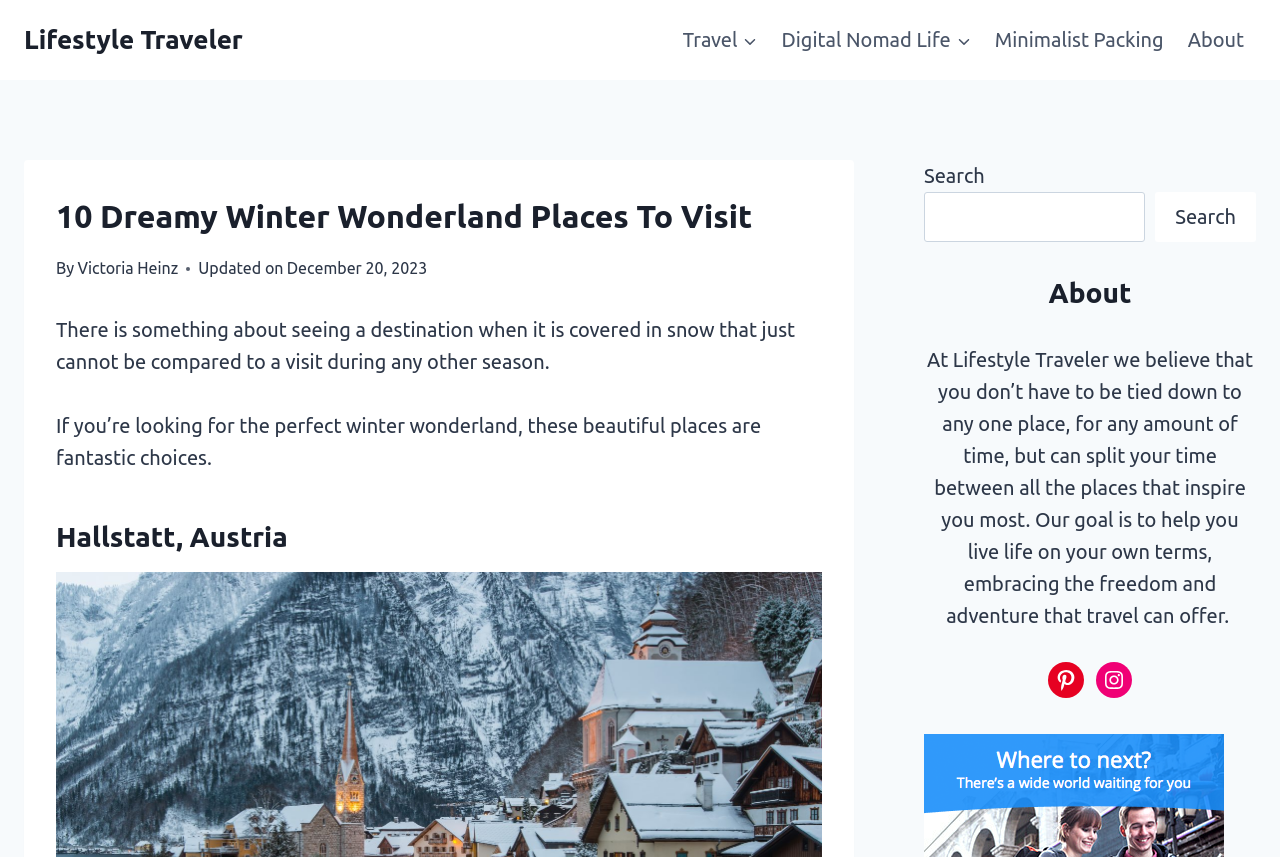What is the date of the article update?
Using the information from the image, give a concise answer in one word or a short phrase.

December 20, 2023